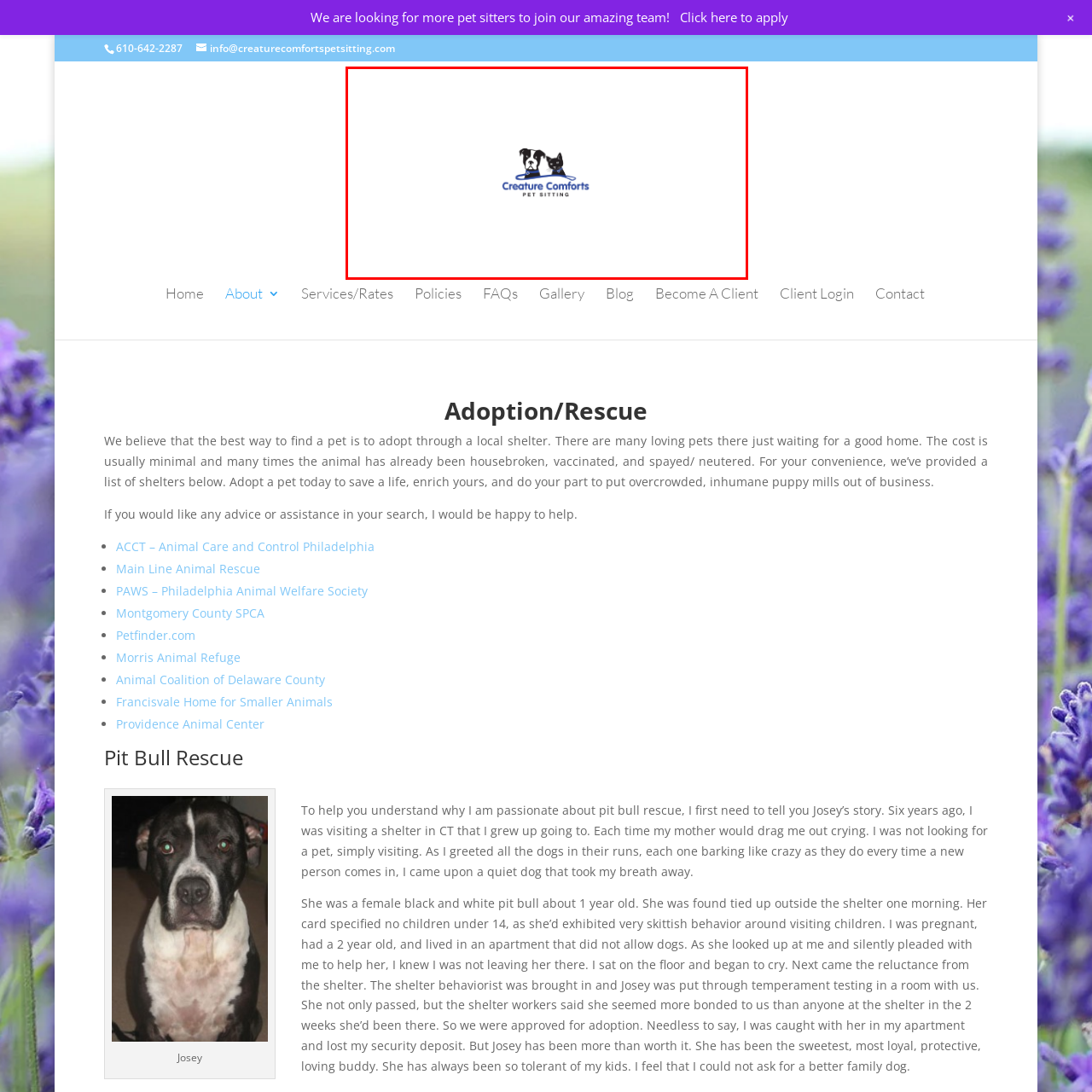What type of business is represented by the logo?
Consider the portion of the image within the red bounding box and answer the question as detailed as possible, referencing the visible details.

The caption clearly states that the logo is for 'Creature Comforts Pet Sitting', which provides pet sitting services, emphasizing their commitment to providing a loving environment for pets while their owners are away.